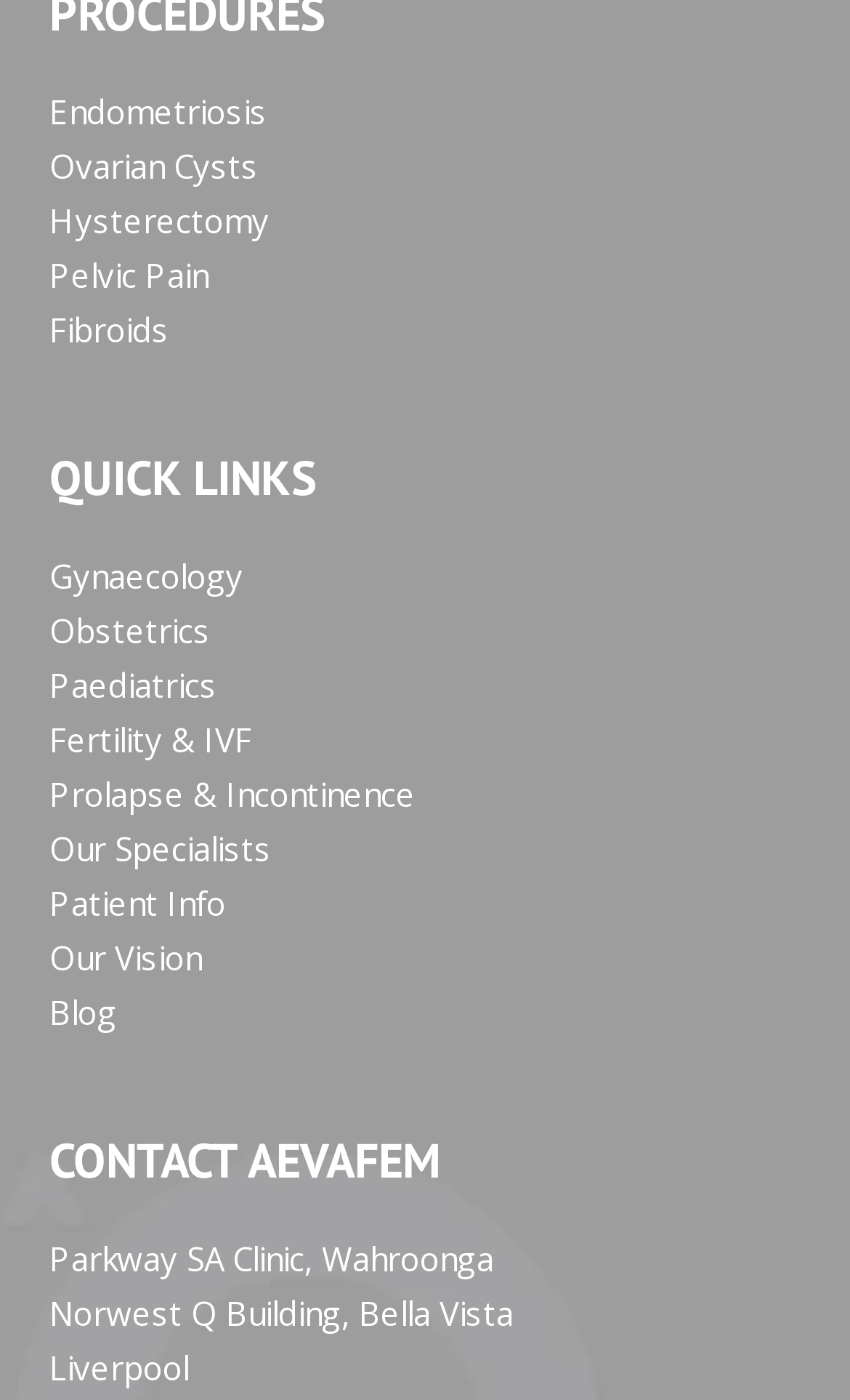Find the bounding box coordinates of the UI element according to this description: "Home".

None